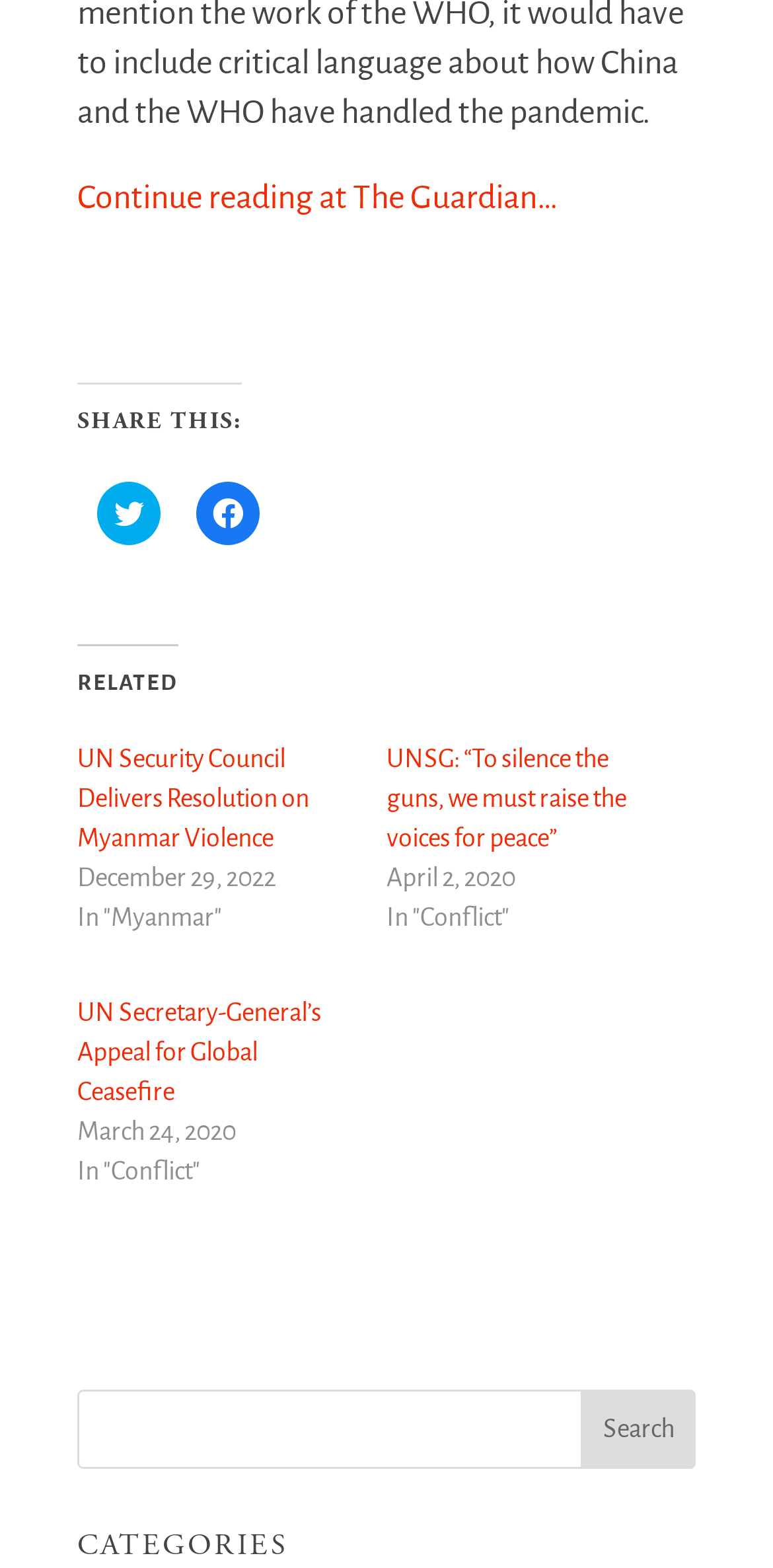Find the bounding box coordinates of the element I should click to carry out the following instruction: "Go to the Home page".

None